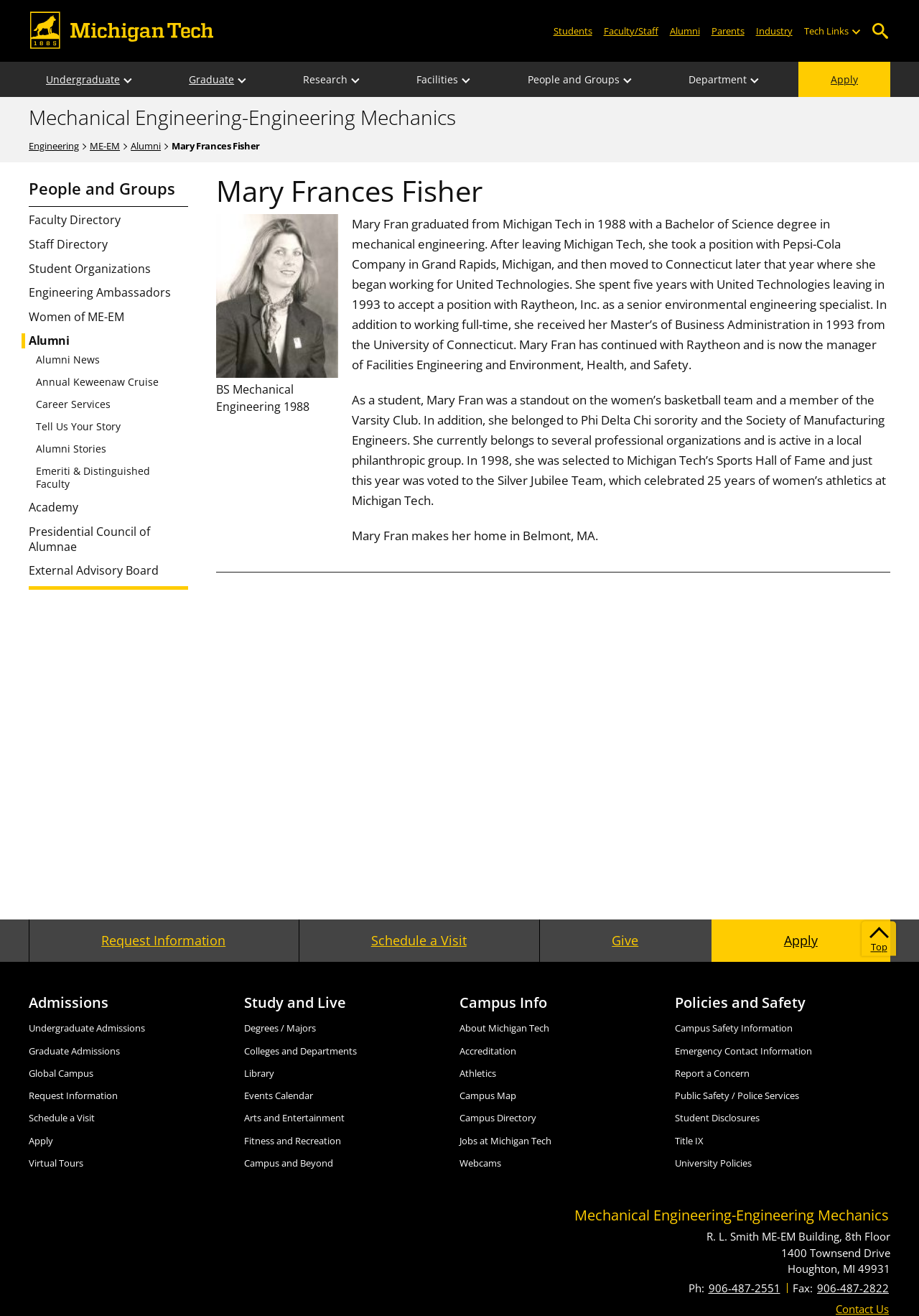Utilize the details in the image to thoroughly answer the following question: What is the degree held by Mary Frances Fisher?

The webpage mentions 'BS Mechanical Engineering 1988' under Mary Frances Fisher's name, indicating that she holds a Bachelor of Science degree in Mechanical Engineering.